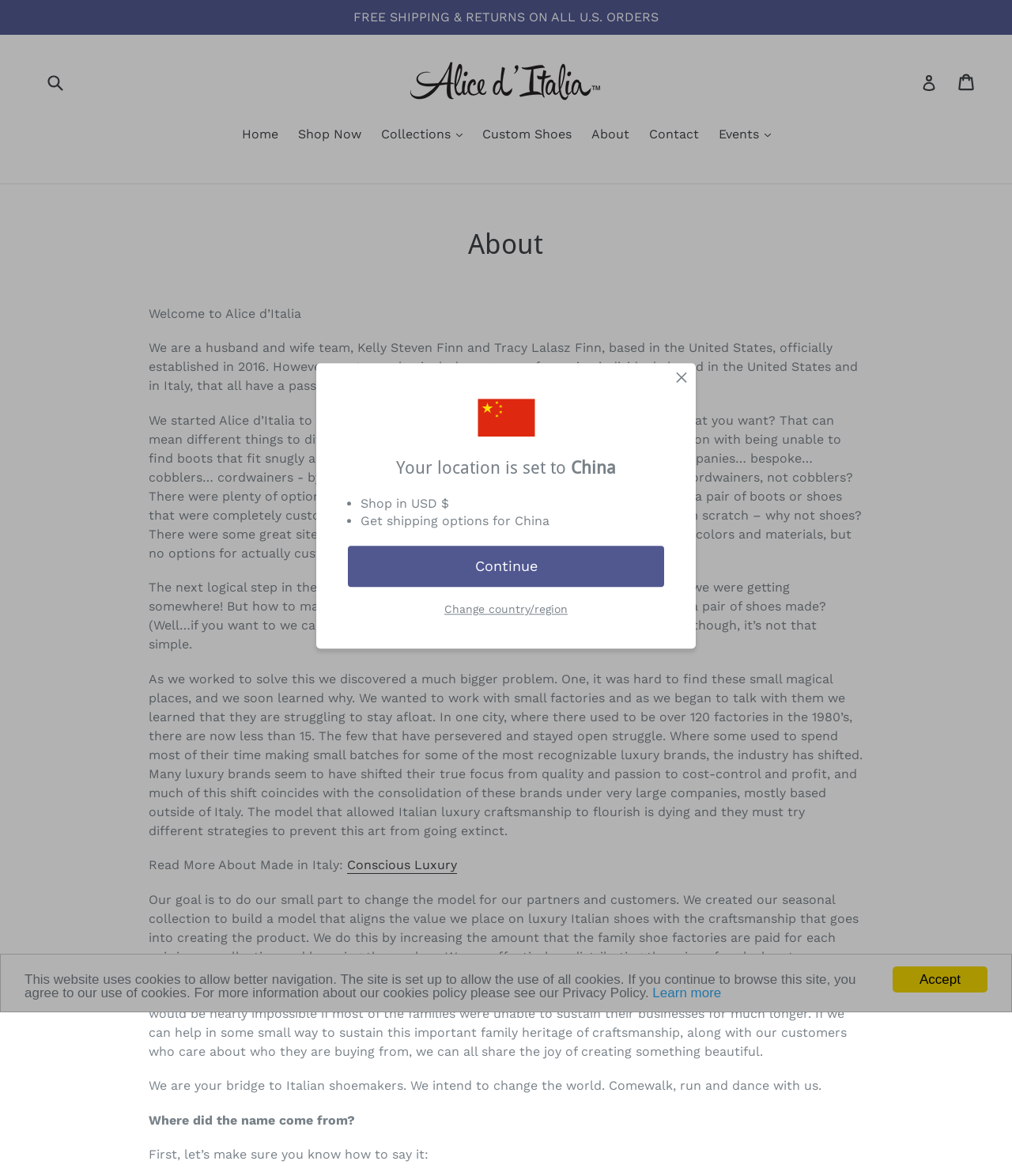Can you find the bounding box coordinates for the UI element given this description: "Collections .cls-1{fill:#231f20} expand"? Provide the coordinates as four float numbers between 0 and 1: [left, top, right, bottom].

[0.368, 0.106, 0.464, 0.124]